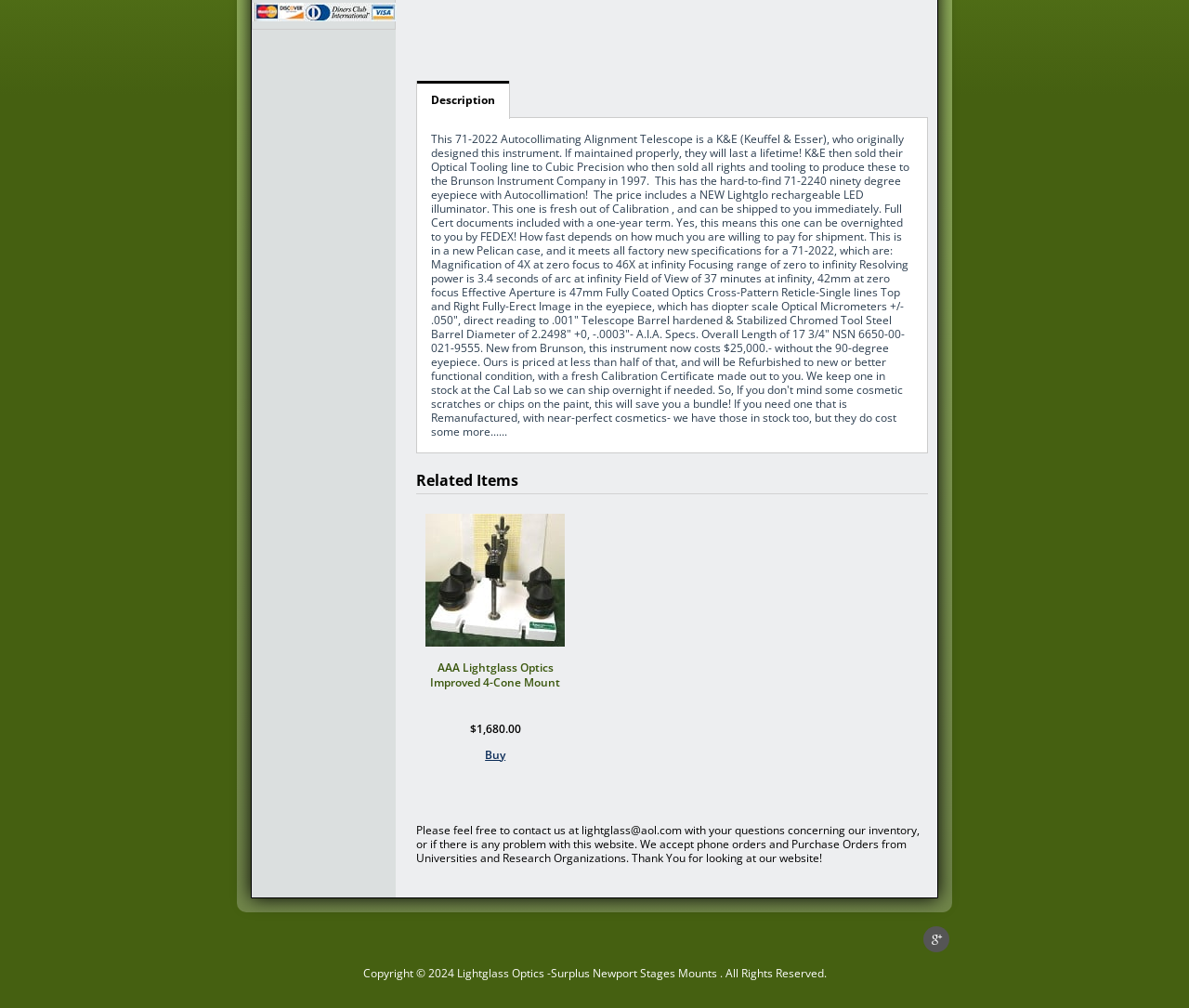Please specify the bounding box coordinates in the format (top-left x, top-left y, bottom-right x, bottom-right y), with values ranging from 0 to 1. Identify the bounding box for the UI component described as follows: title="Follow Us on Google+"

[0.777, 0.919, 0.798, 0.944]